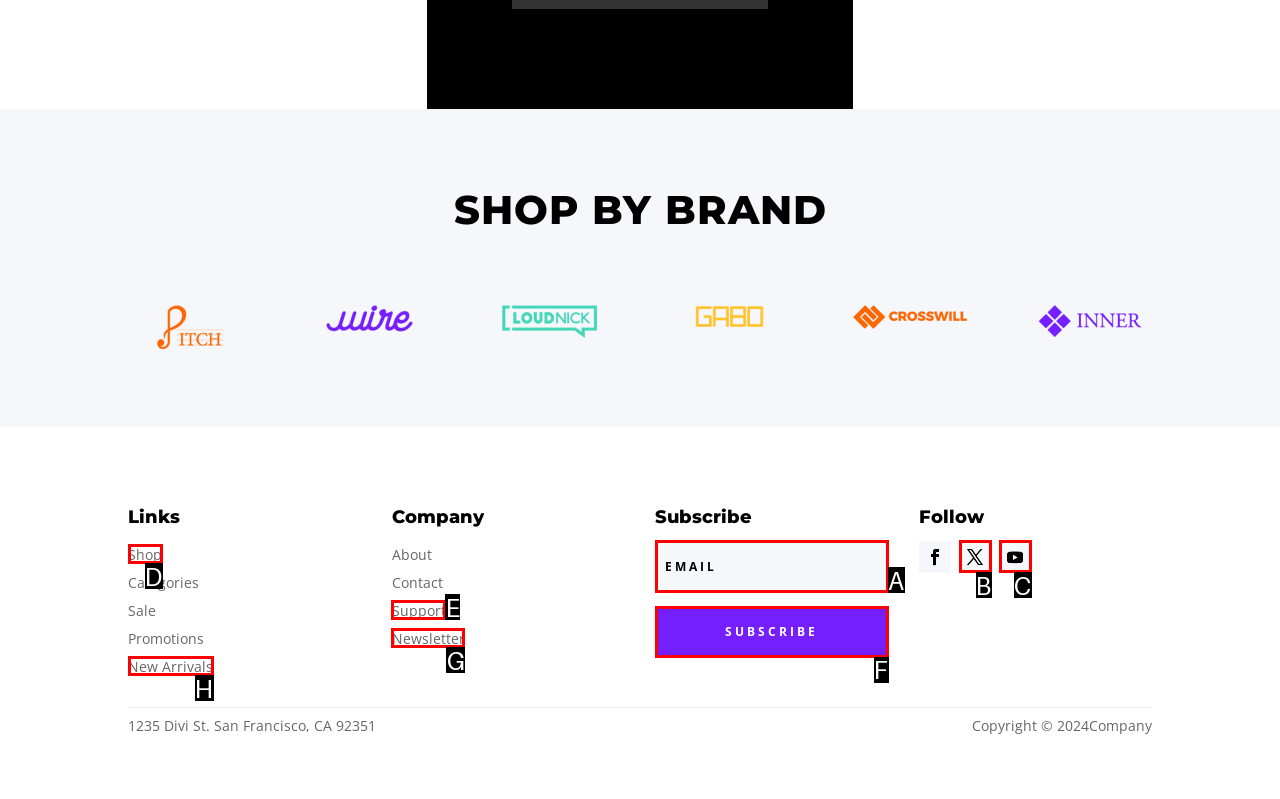Match the element description: Support to the correct HTML element. Answer with the letter of the selected option.

E